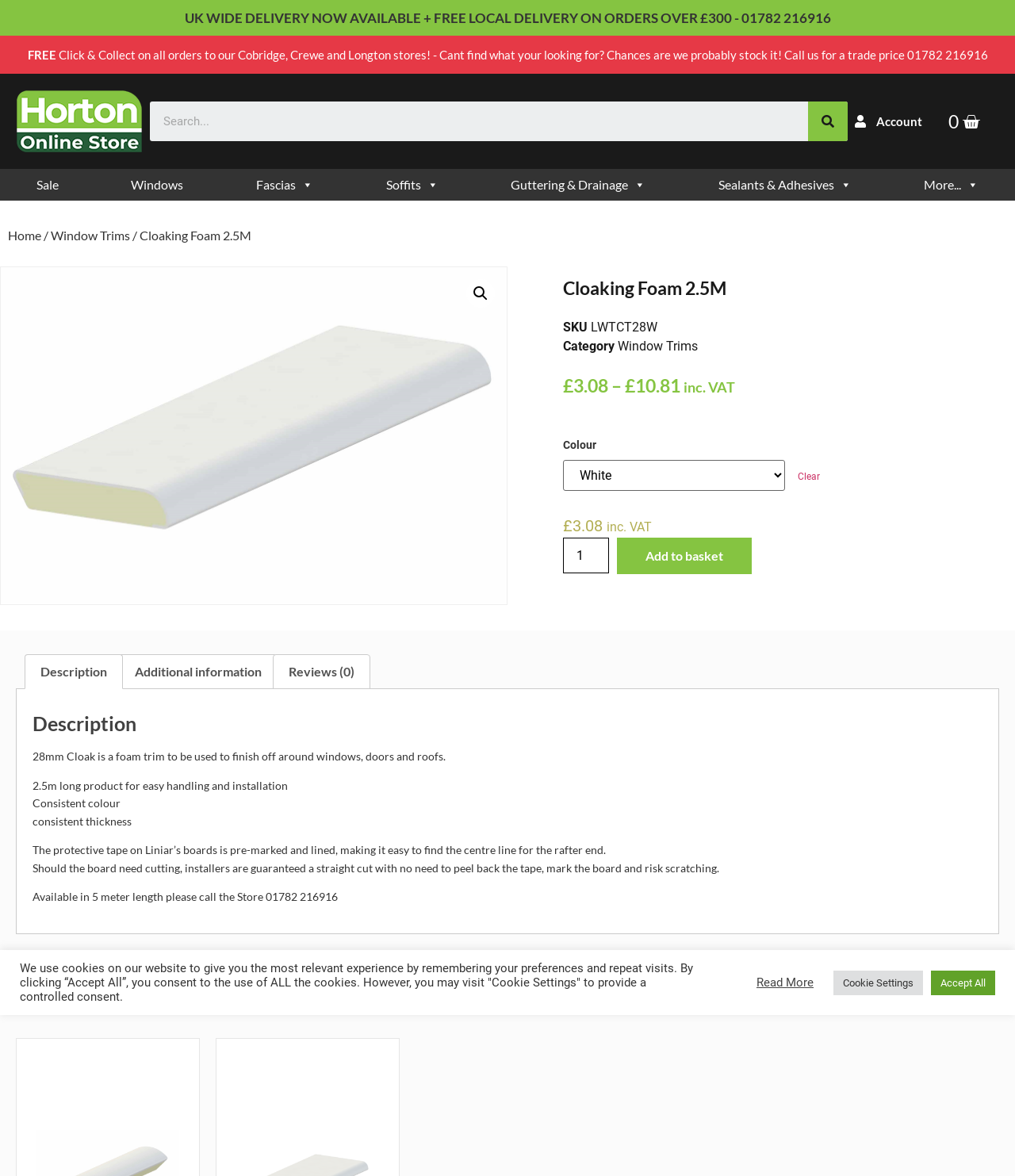Determine the bounding box coordinates for the area you should click to complete the following instruction: "View product description".

[0.024, 0.557, 0.121, 0.586]